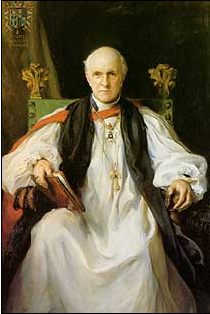Give a comprehensive caption that covers the entire image content.

The image features a seated figure clad in ceremonial white robes and a black cape, indicative of a high-ranking clergyman, likely a bishop. He is depicted solemnly, holding a book in one hand, while resting in an ornate chair. The background suggests a formal setting, with subtle hints of decor that emphasize the honor associated with his position. The figure's demeanor conveys wisdom and authority, characteristic of a religious leader, possibly related to themes of spirituality or the afterlife, aligning with the context of discussions around afterlife recordings and spiritual growth mentioned on the webpage.